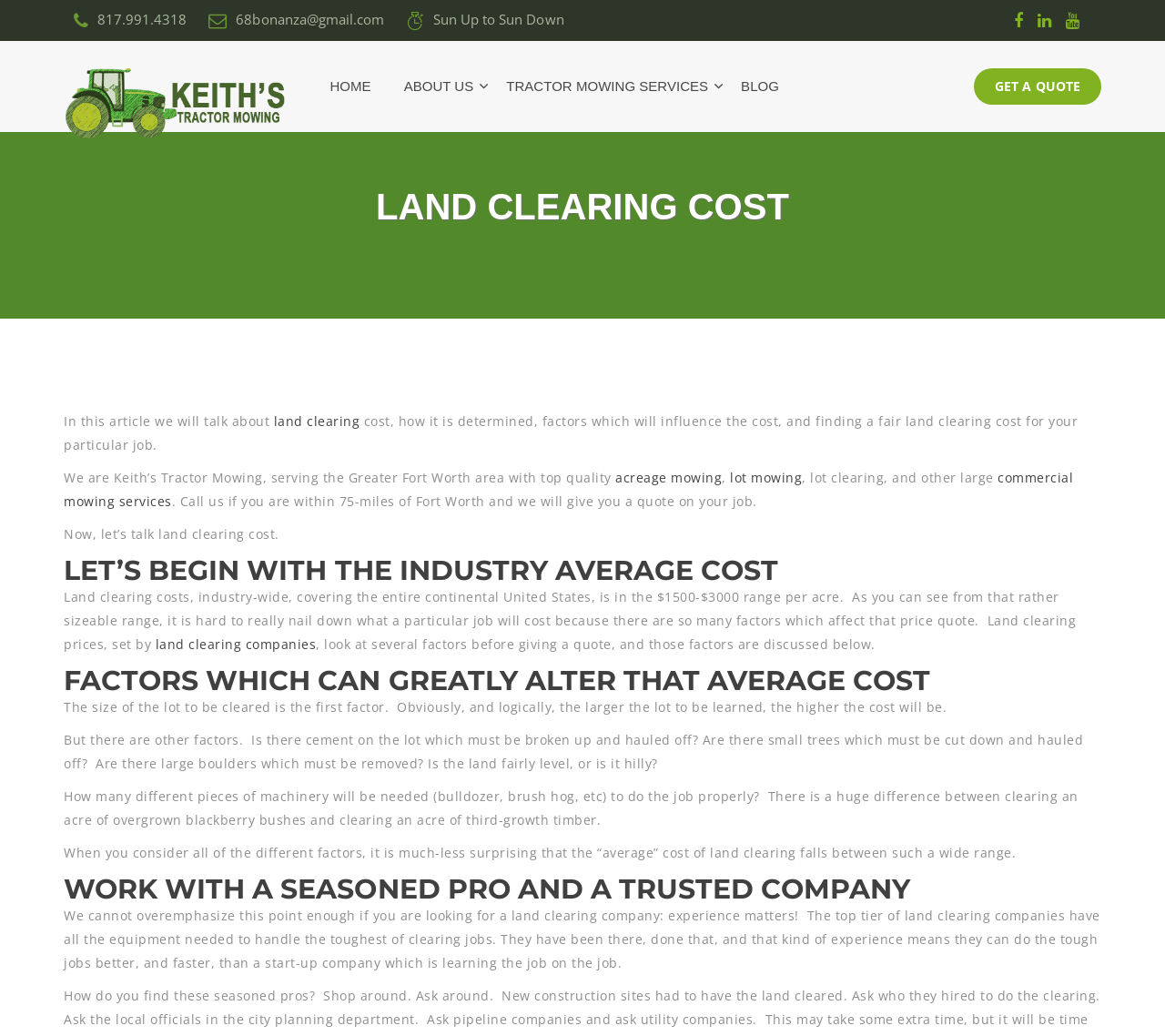Please find the bounding box coordinates of the element that must be clicked to perform the given instruction: "Get a quote". The coordinates should be four float numbers from 0 to 1, i.e., [left, top, right, bottom].

[0.836, 0.066, 0.945, 0.101]